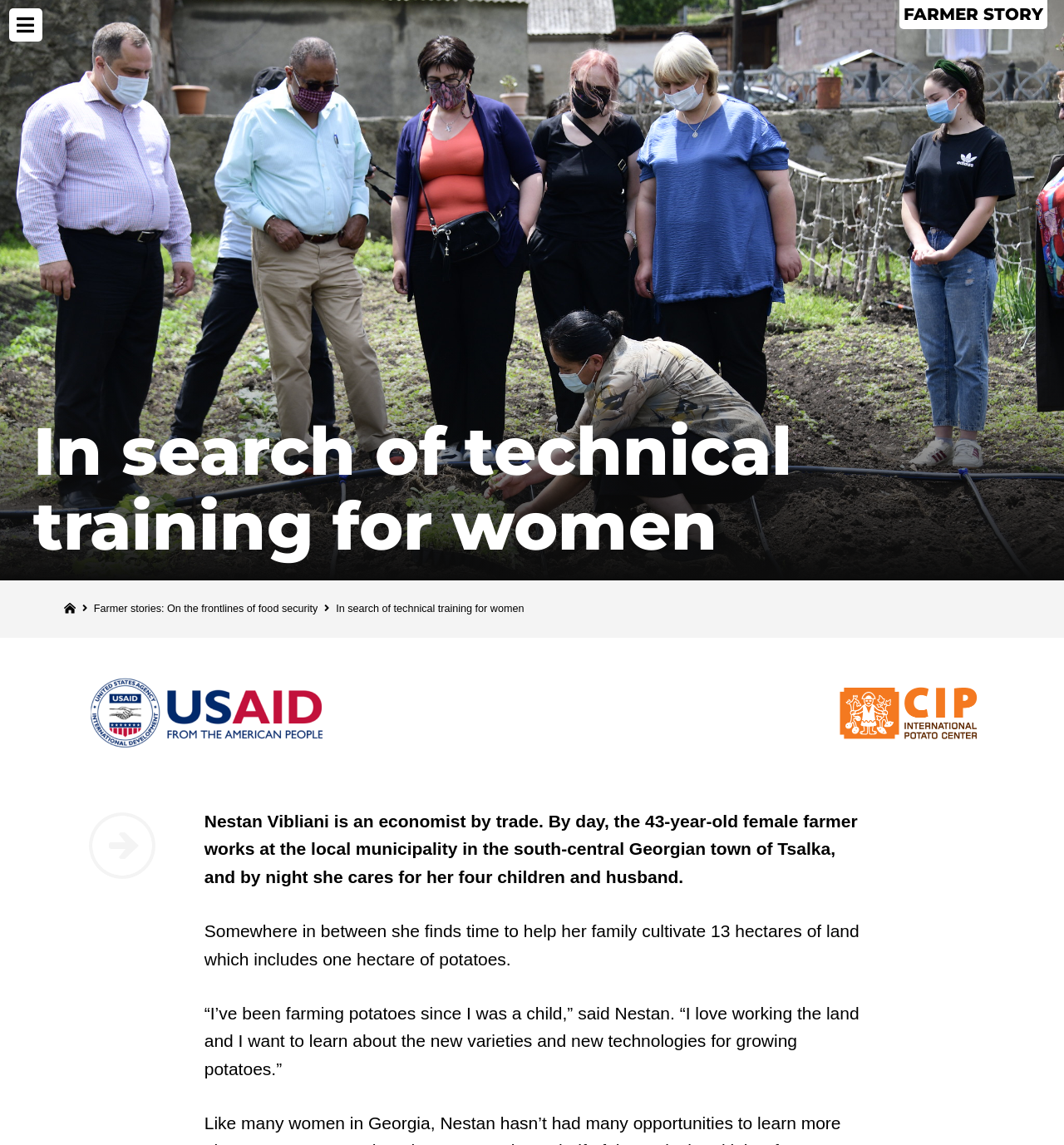Using the provided element description: "Staufen Magazine", determine the bounding box coordinates of the corresponding UI element in the screenshot.

None